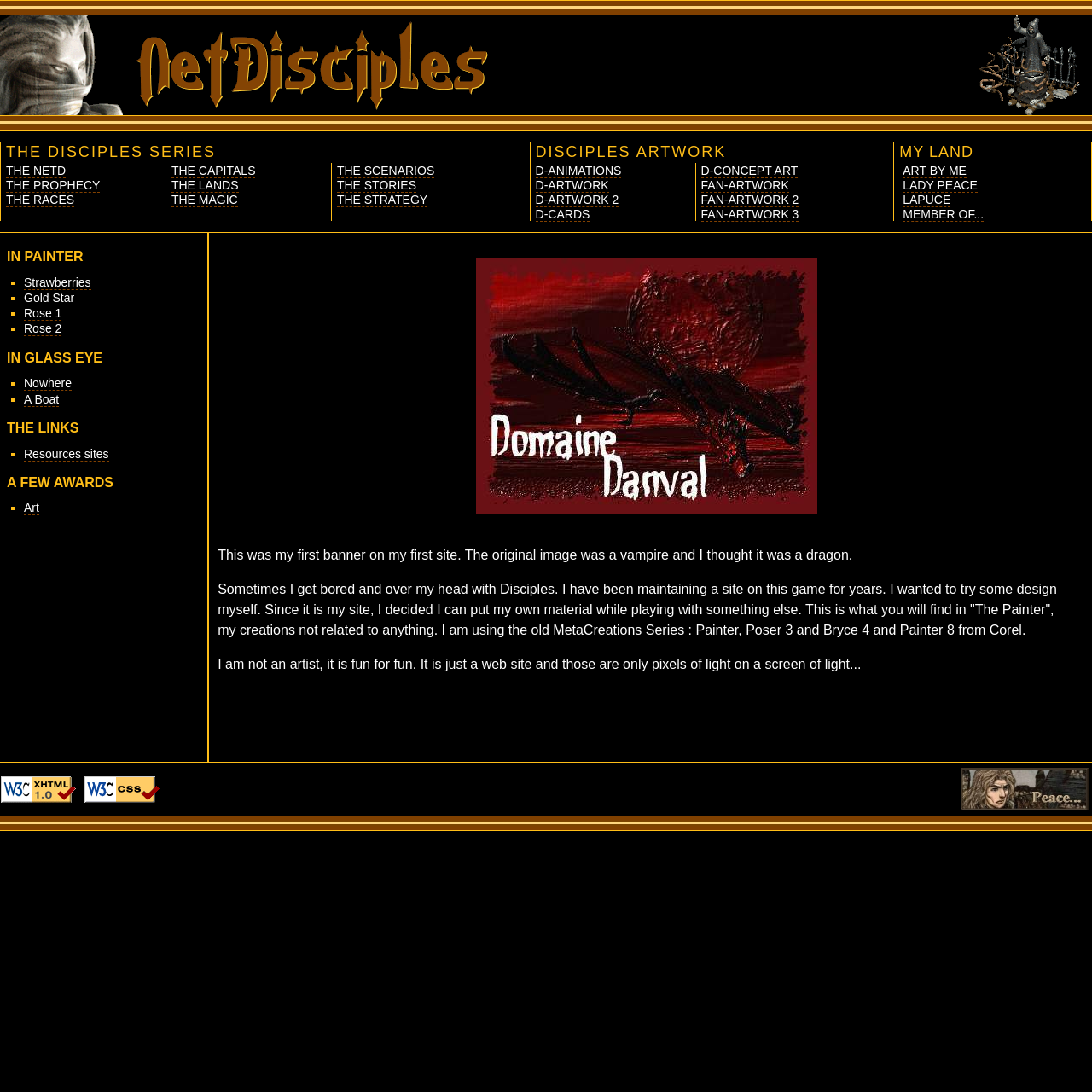Provide the bounding box coordinates of the UI element that matches the description: "ART BY ME".

[0.827, 0.15, 0.885, 0.163]